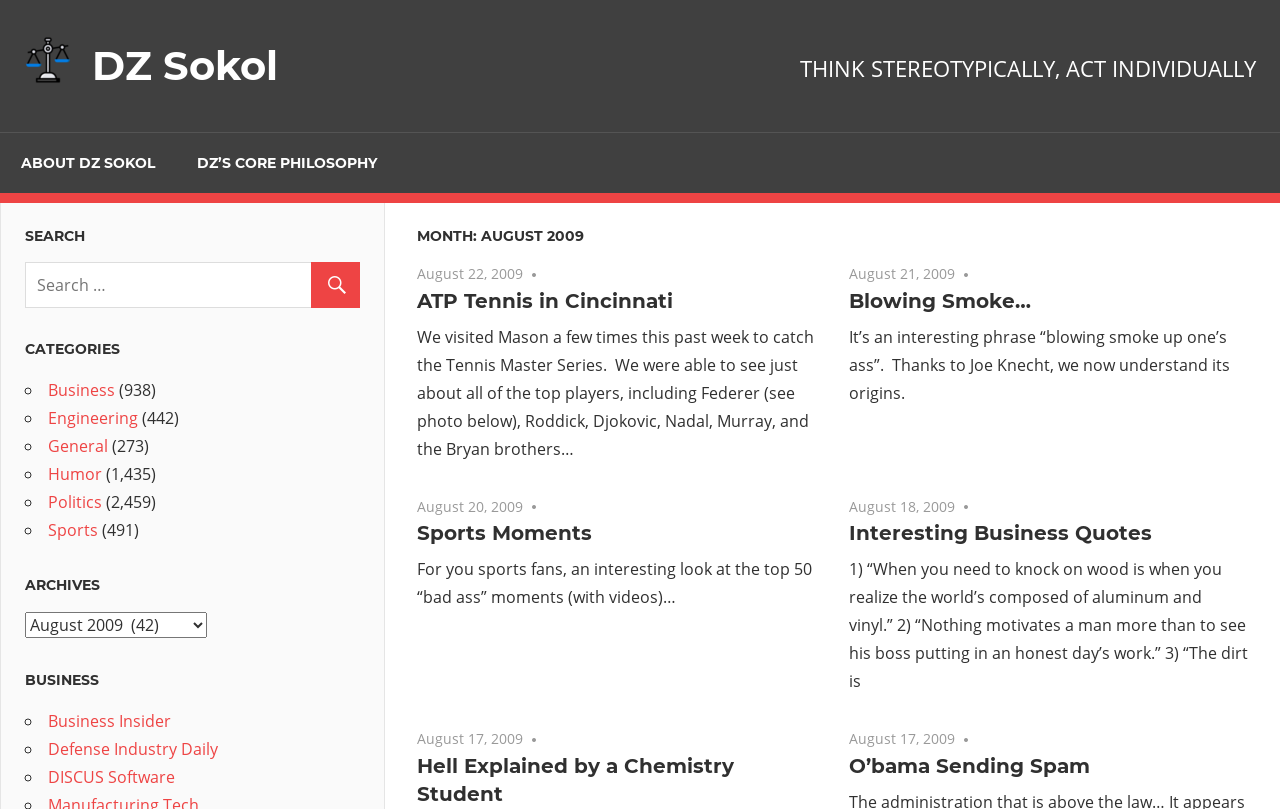How many categories are listed on the webpage?
Provide a thorough and detailed answer to the question.

The categories are listed on the right side of the webpage, and they are Business, Engineering, General, Humor, and Politics. There are 5 categories in total.